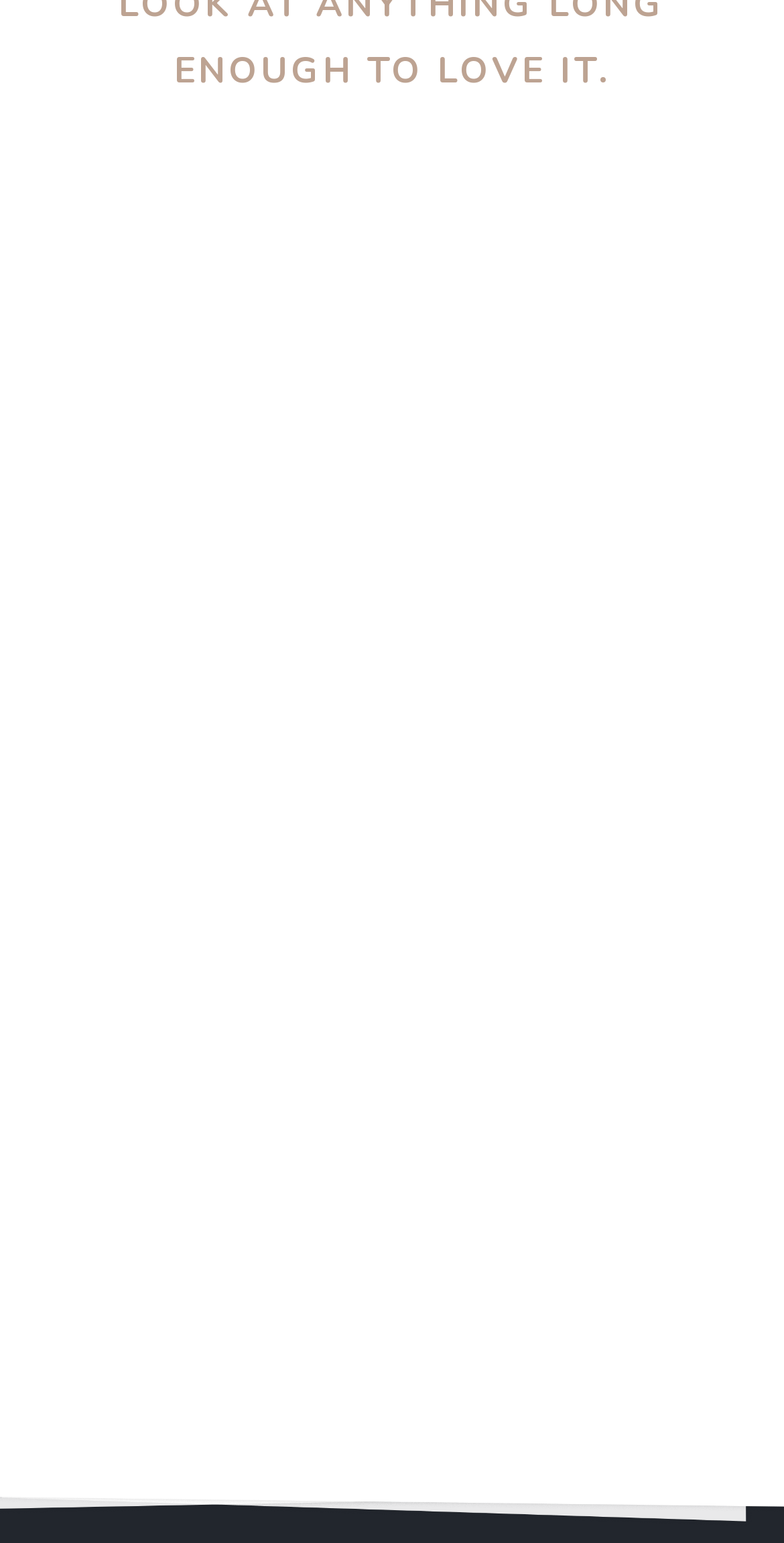Pinpoint the bounding box coordinates of the clickable element to carry out the following instruction: "Subscribe to our Feed."

None